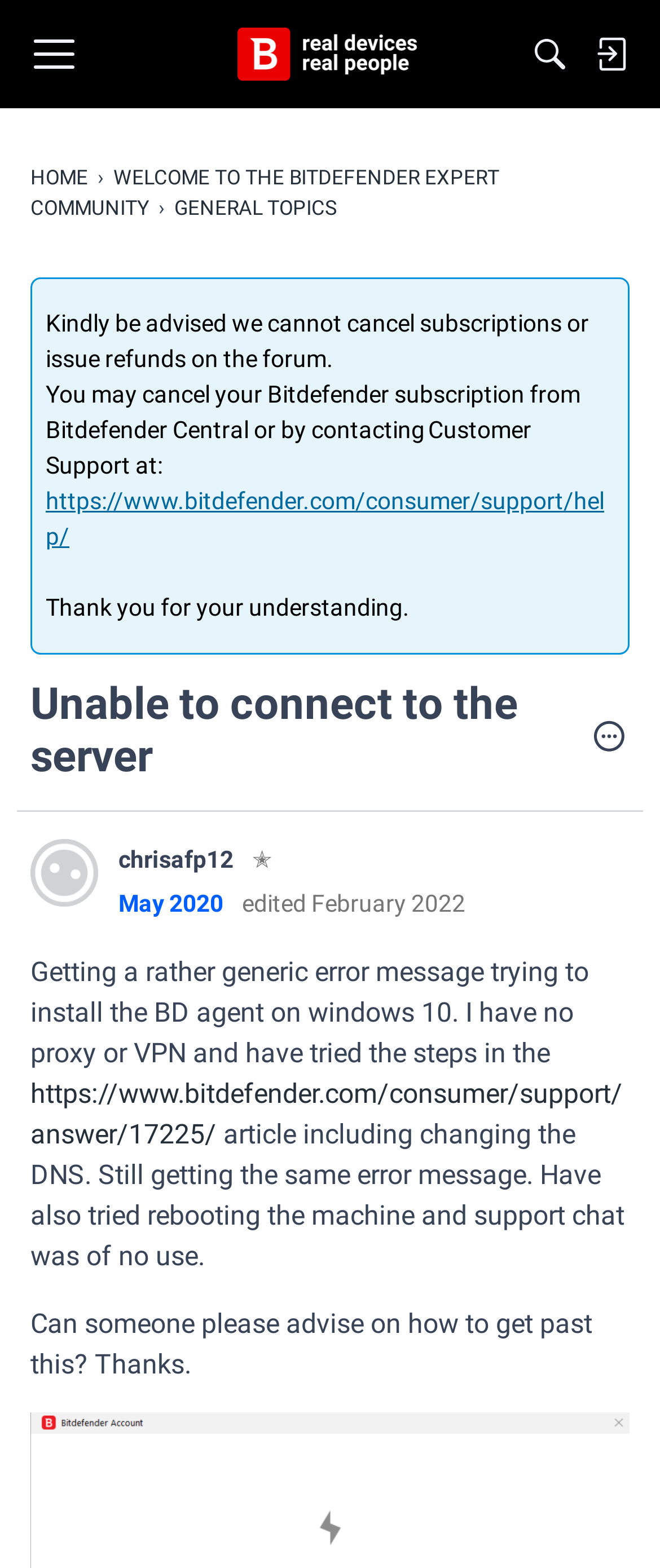Please identify the bounding box coordinates of the element that needs to be clicked to execute the following command: "View the 'HOME' page". Provide the bounding box using four float numbers between 0 and 1, formatted as [left, top, right, bottom].

[0.046, 0.106, 0.133, 0.121]